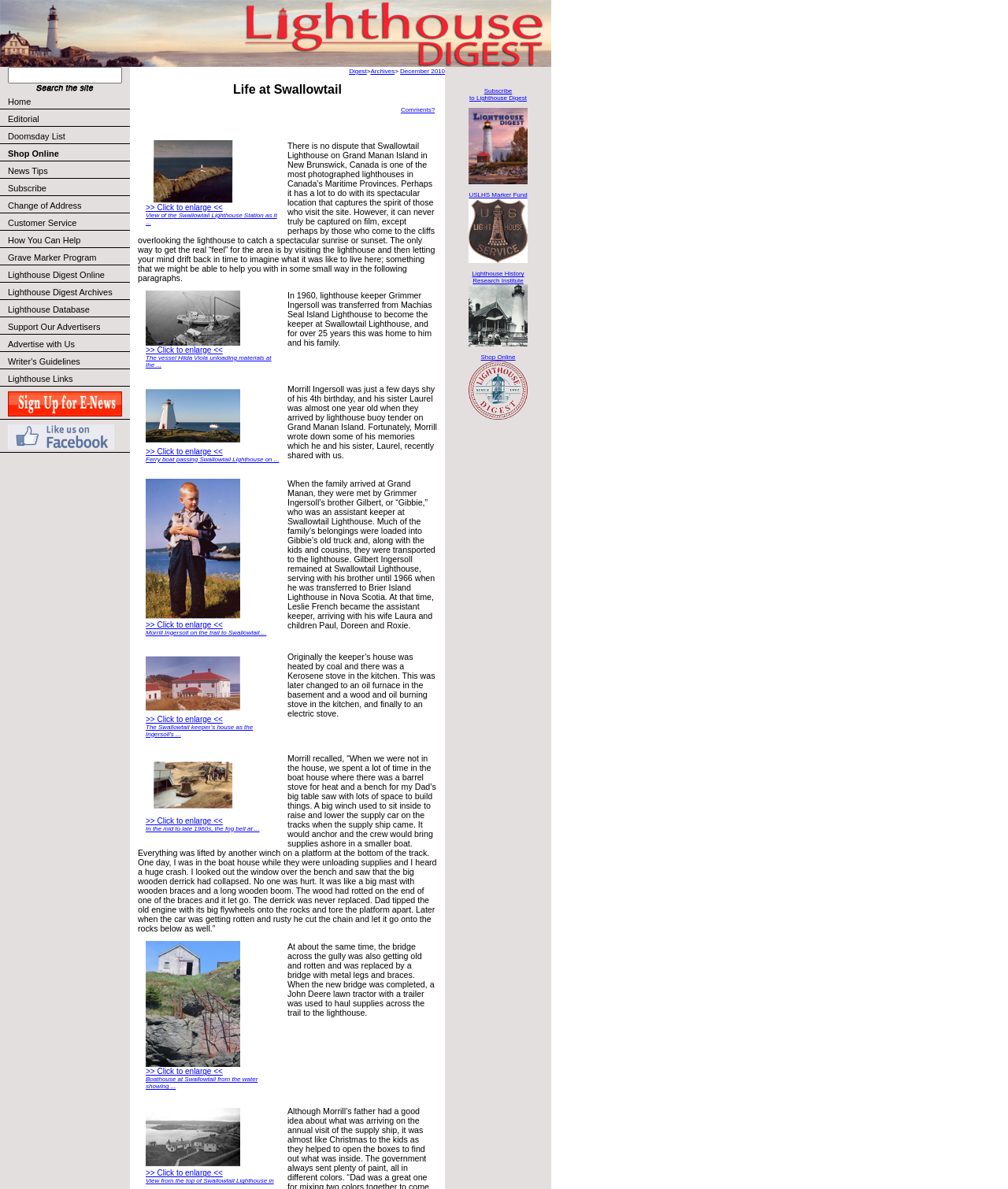With reference to the screenshot, provide a detailed response to the question below:
What is the name of the lighthouse station?

I found the answer by looking at the text in the LayoutTableCell with the content 'Life at Swallowtail' and then reading the surrounding text, which mentions 'Swallowtail Lighthouse Station'.